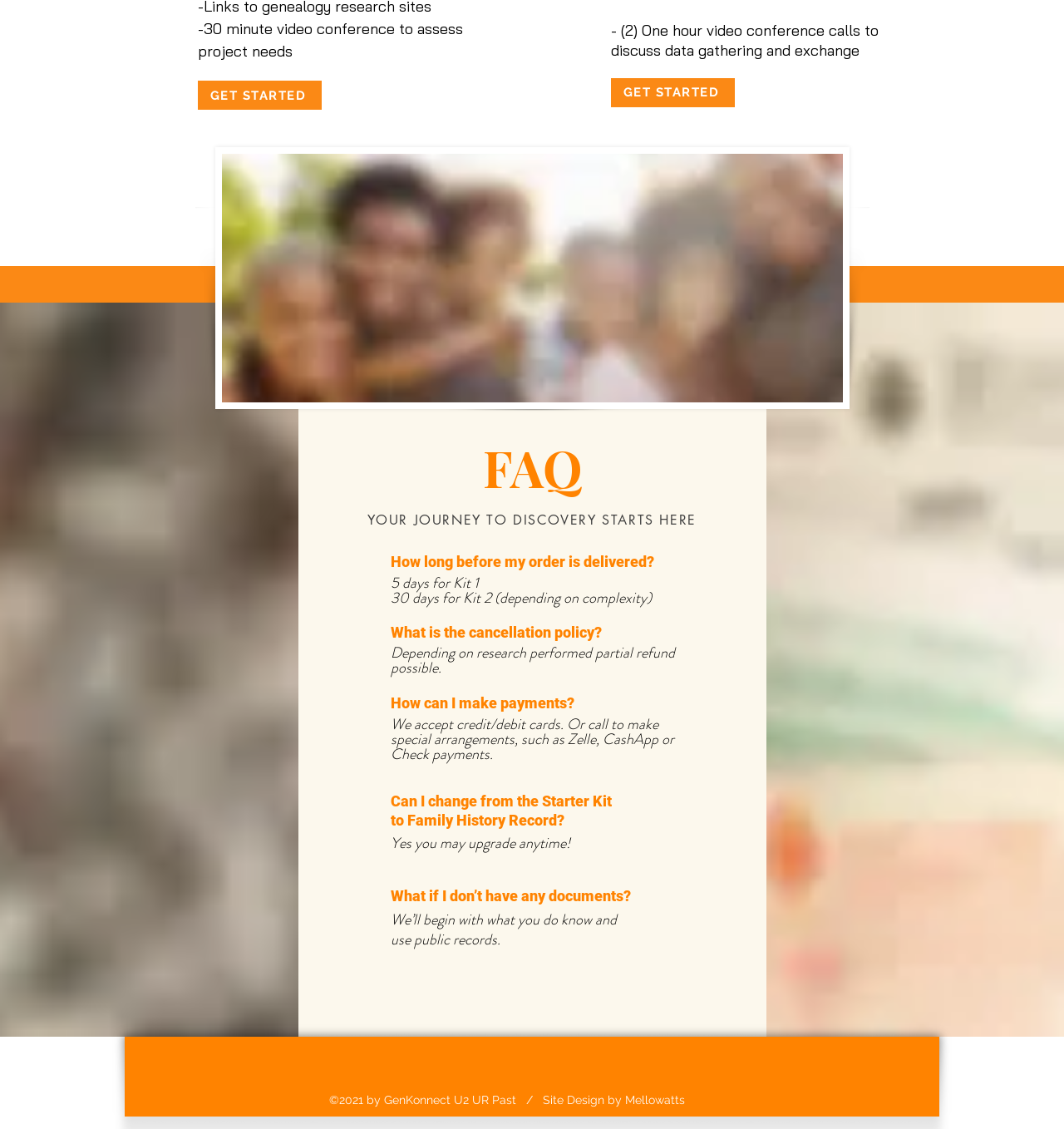Given the element description, predict the bounding box coordinates in the format (top-left x, top-left y, bottom-right x, bottom-right y), using floating point numbers between 0 and 1: GET STARTED

[0.186, 0.071, 0.302, 0.097]